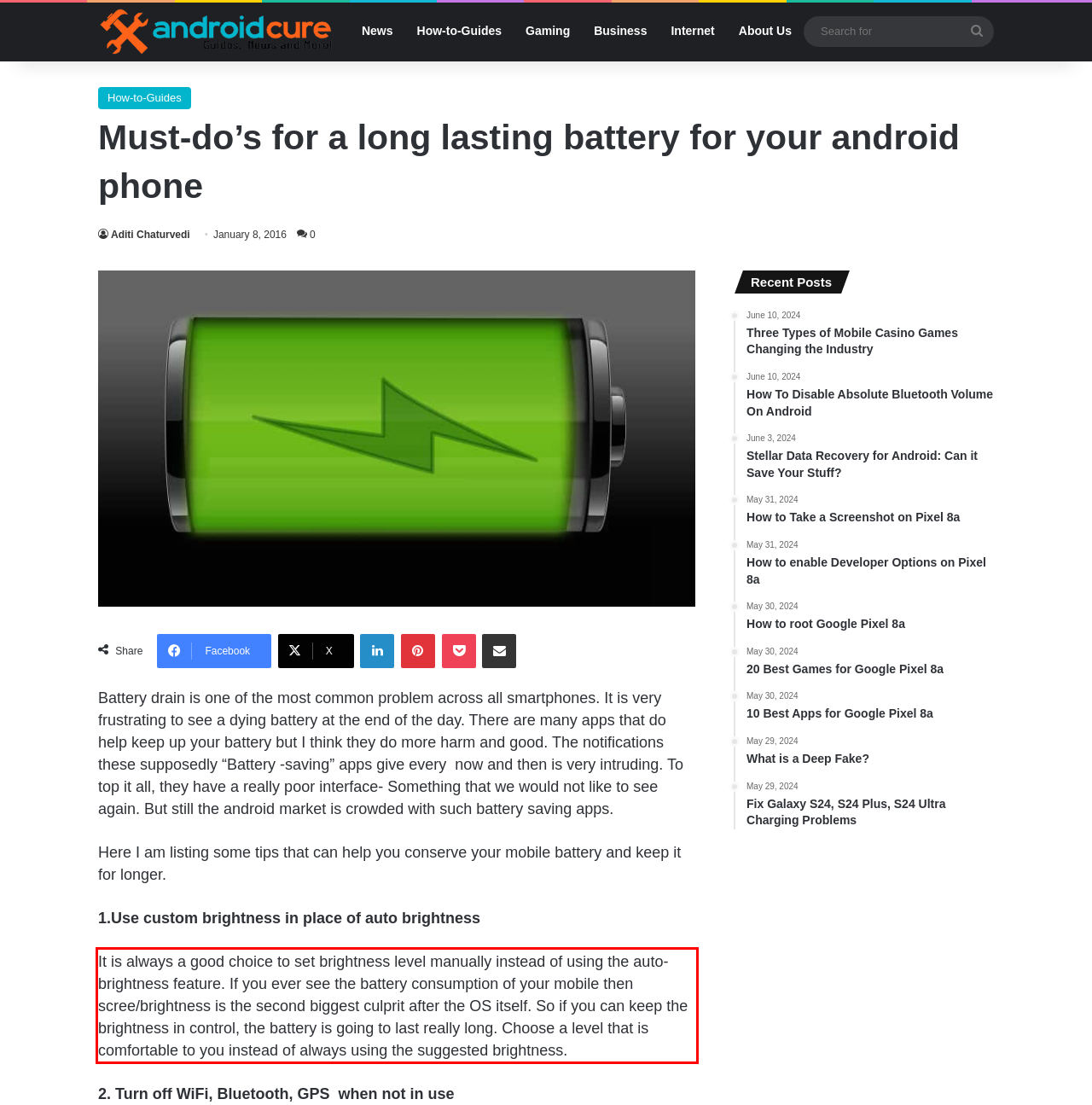Review the screenshot of the webpage and recognize the text inside the red rectangle bounding box. Provide the extracted text content.

It is always a good choice to set brightness level manually instead of using the auto-brightness feature. If you ever see the battery consumption of your mobile then scree/brightness is the second biggest culprit after the OS itself. So if you can keep the brightness in control, the battery is going to last really long. Choose a level that is comfortable to you instead of always using the suggested brightness.